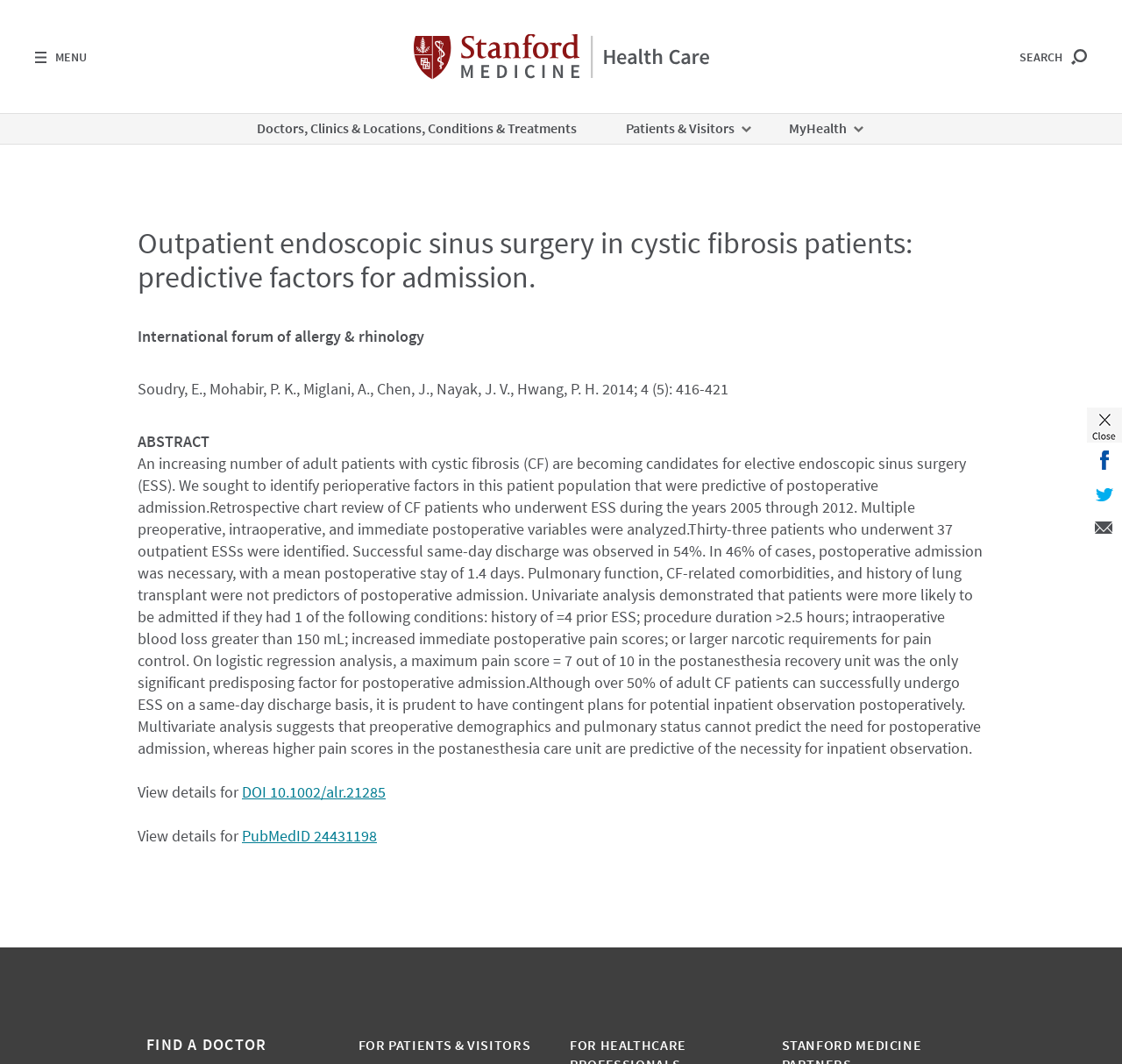Indicate the bounding box coordinates of the clickable region to achieve the following instruction: "Search for a doctor."

[0.909, 0.044, 0.969, 0.064]